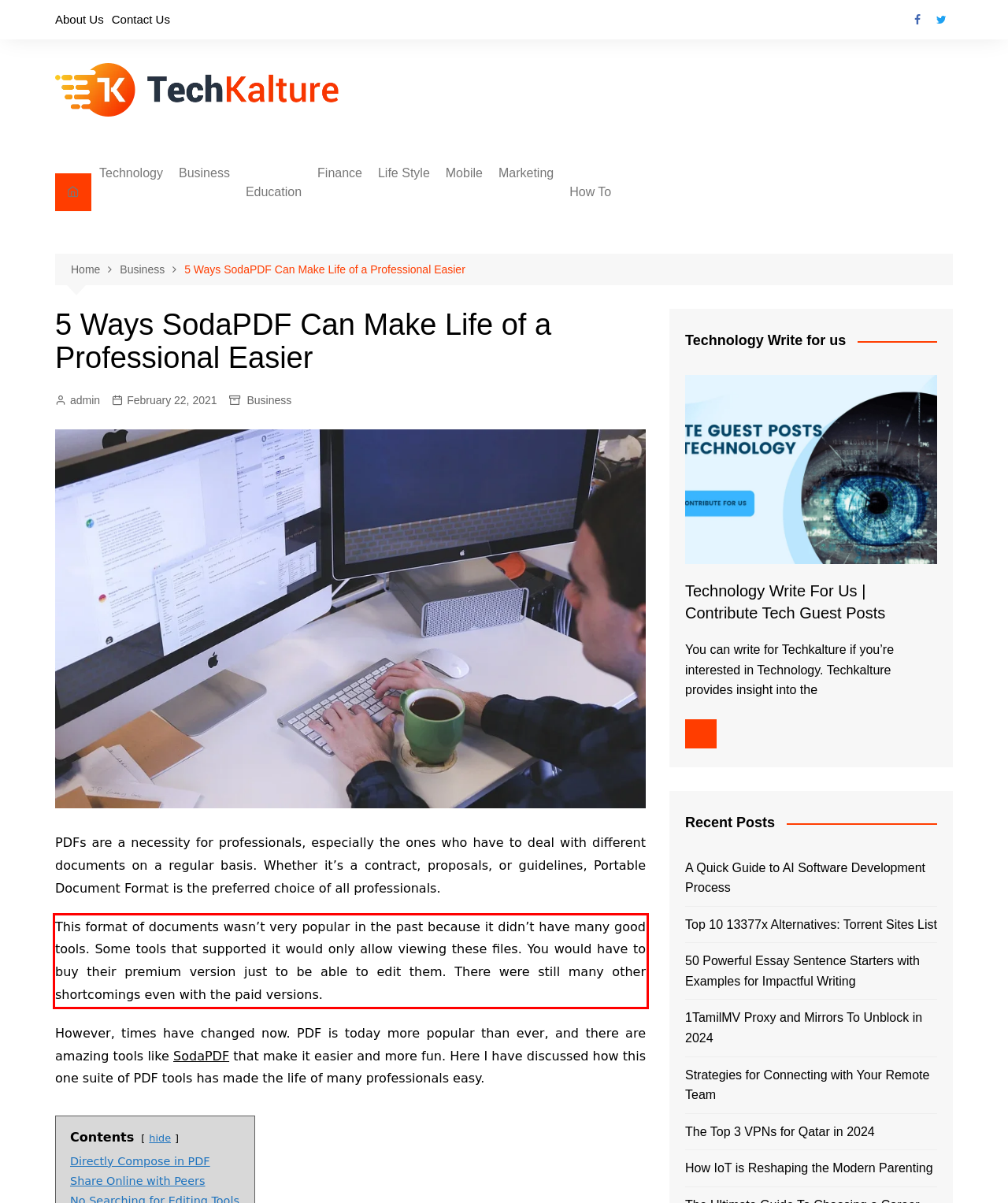Examine the webpage screenshot, find the red bounding box, and extract the text content within this marked area.

This format of documents wasn’t very popular in the past because it didn’t have many good tools. Some tools that supported it would only allow viewing these files. You would have to buy their premium version just to be able to edit them. There were still many other shortcomings even with the paid versions.